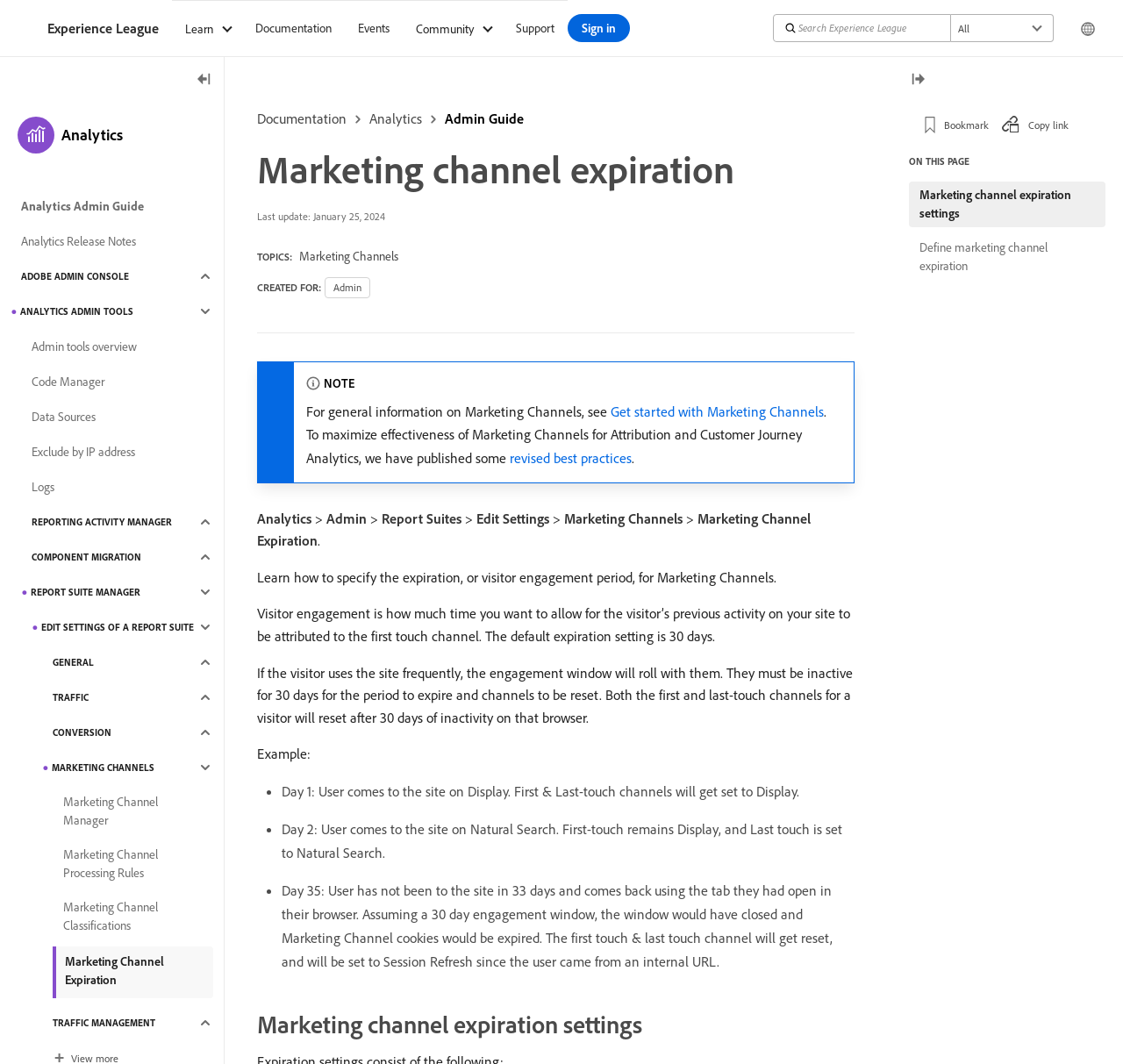Articulate a complete and detailed caption of the webpage elements.

This webpage is about "Marketing channel expiration" in Adobe Analytics. At the top, there is a navigation bar with links to "logo", "Experience League", "Documentation", "Events", "Community", "Support", and a search bar. Below the navigation bar, there are several sections.

The first section has a heading "Marketing channel expiration" and provides information about specifying visitor engagement expiration in Marketing Channels. It includes a brief description, a note, and a link to "Get started with Marketing Channels".

The second section has a heading "Marketing channel expiration settings" and appears to be a tutorial or guide on how to set up marketing channel expiration. It includes several paragraphs of text, a list with bullet points, and an example scenario.

On the left side of the page, there is a rail with links to various Analytics admin tools, including "Admin tools overview", "Code Manager", "Data Sources", and more. The rail is collapsible and can be toggled on and off.

On the right side of the page, there is another rail with links to report suite management, including "Edit settings of a report suite", "General", "Traffic", "Conversion", and "Marketing Channels". This rail is also collapsible and can be toggled on and off.

Throughout the page, there are various buttons, links, and images, including a logo, icons, and a search icon.